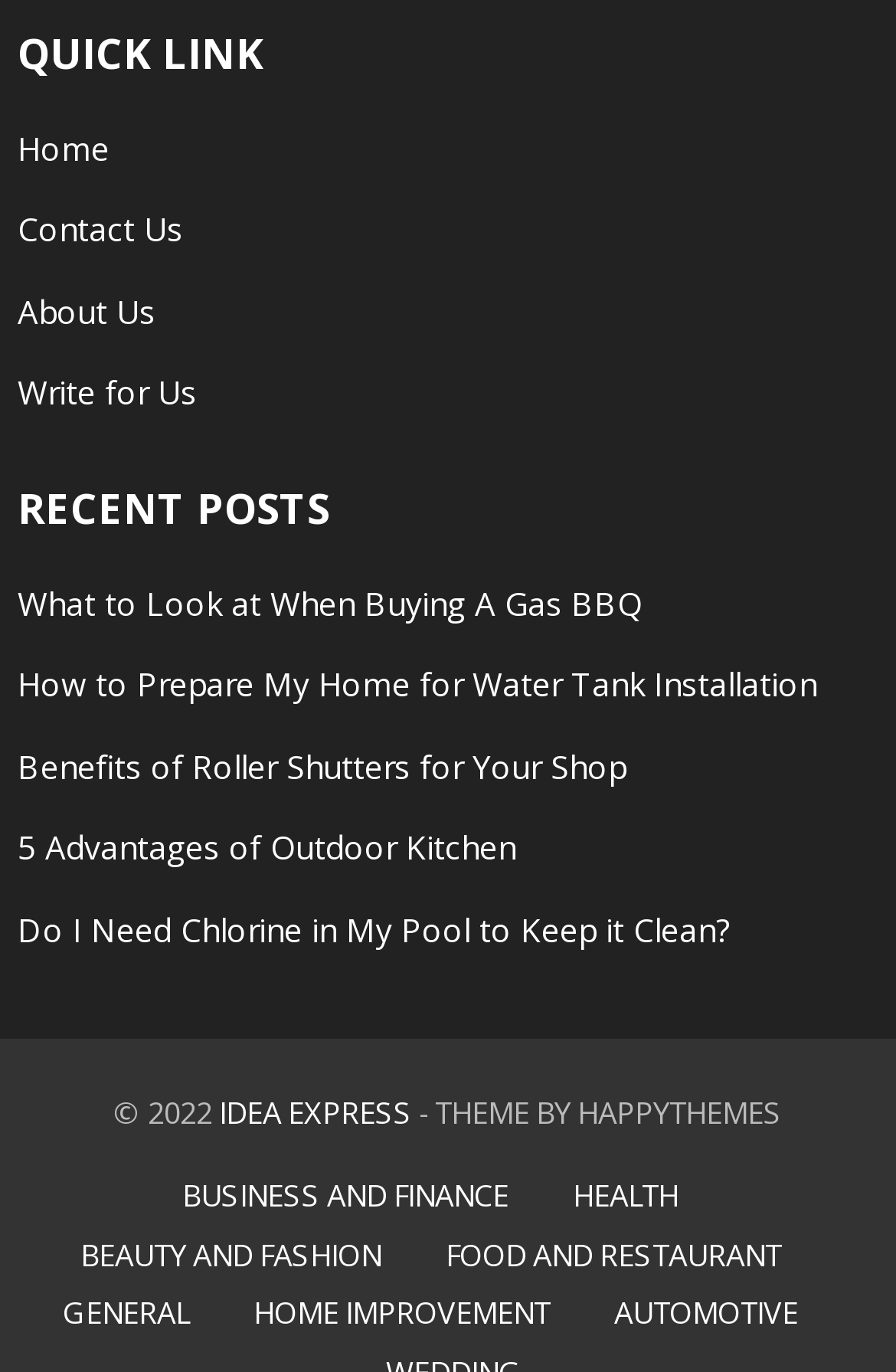Determine the bounding box coordinates of the clickable element to achieve the following action: 'learn about business and finance'. Provide the coordinates as four float values between 0 and 1, formatted as [left, top, right, bottom].

[0.204, 0.856, 0.568, 0.886]